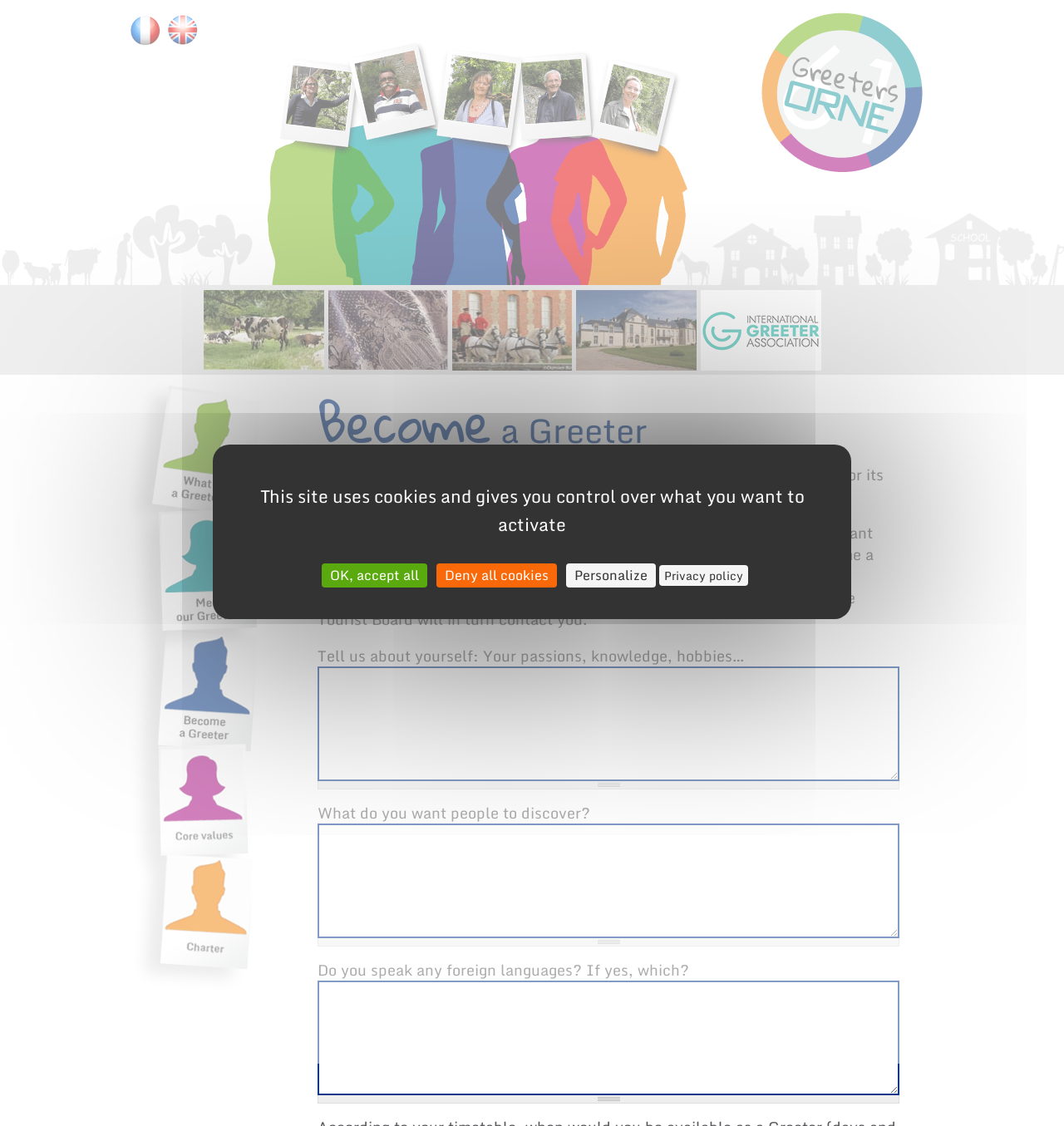Locate the bounding box coordinates of the area that needs to be clicked to fulfill the following instruction: "Click the link to learn what is a Greeter". The coordinates should be in the format of four float numbers between 0 and 1, namely [left, top, right, bottom].

[0.146, 0.342, 0.236, 0.456]